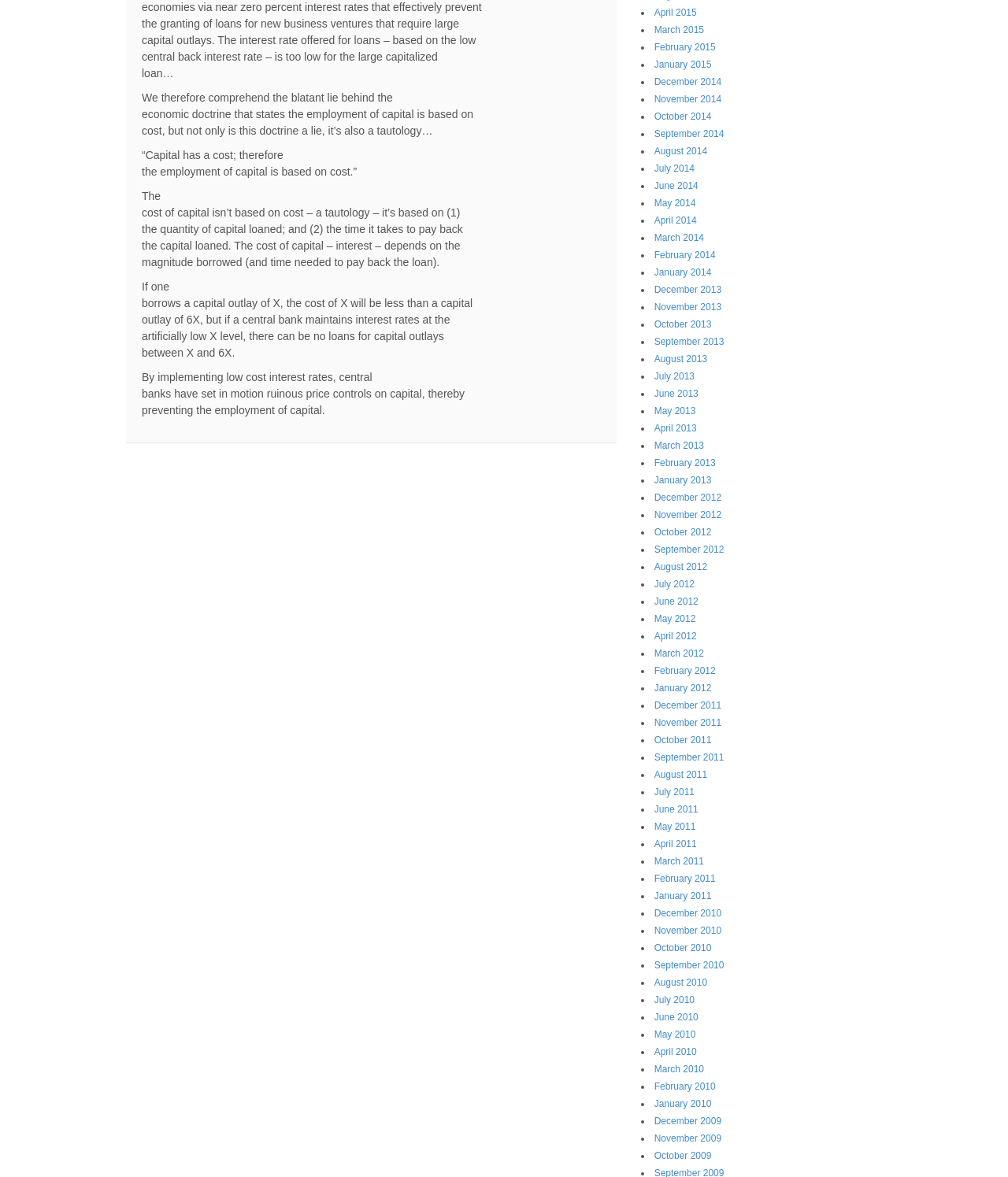Identify the bounding box coordinates of the clickable region required to complete the instruction: "click February 2015". The coordinates should be given as four float numbers within the range of 0 and 1, i.e., [left, top, right, bottom].

[0.649, 0.035, 0.71, 0.045]